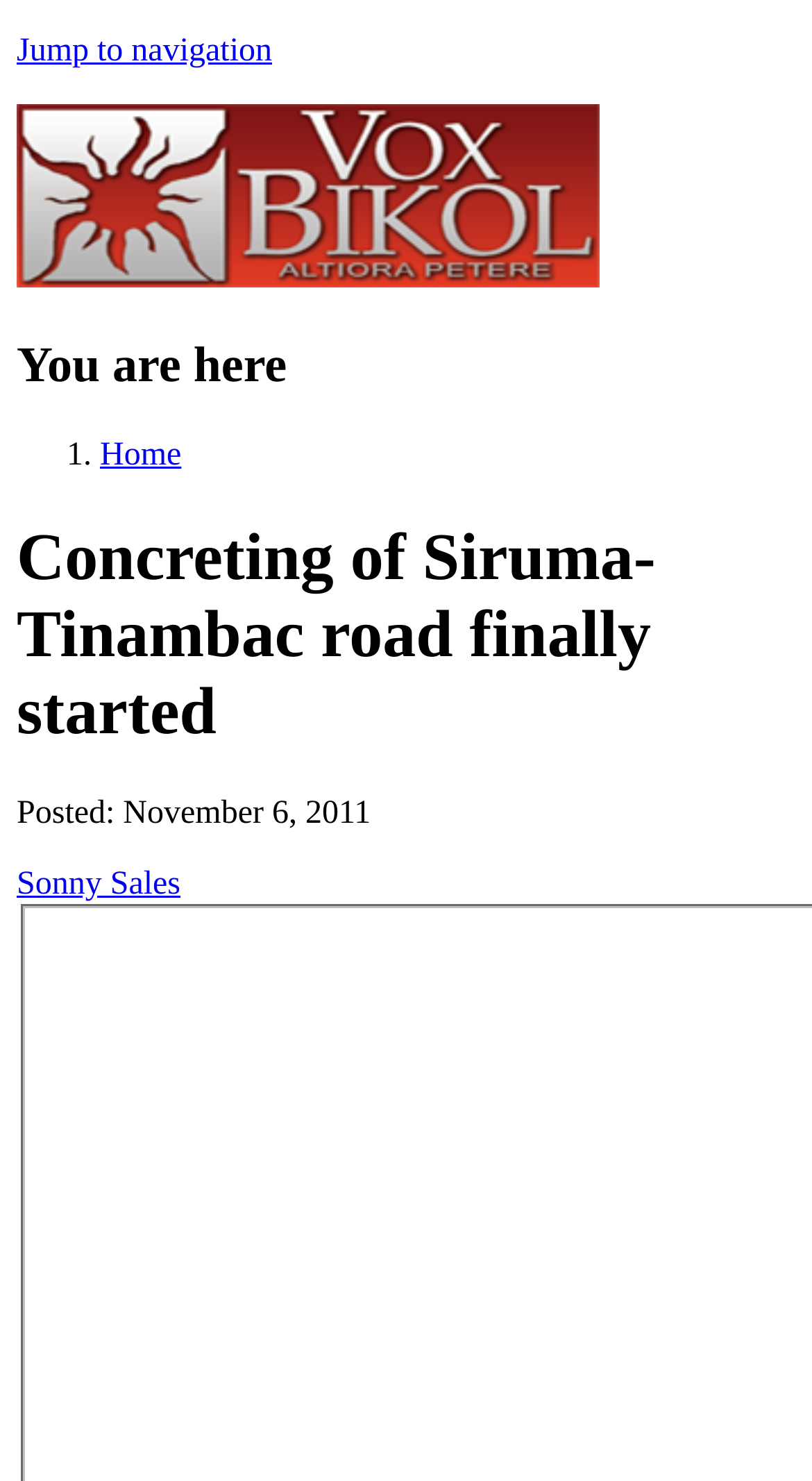Please determine the headline of the webpage and provide its content.

Concreting of Siruma-Tinambac road finally started